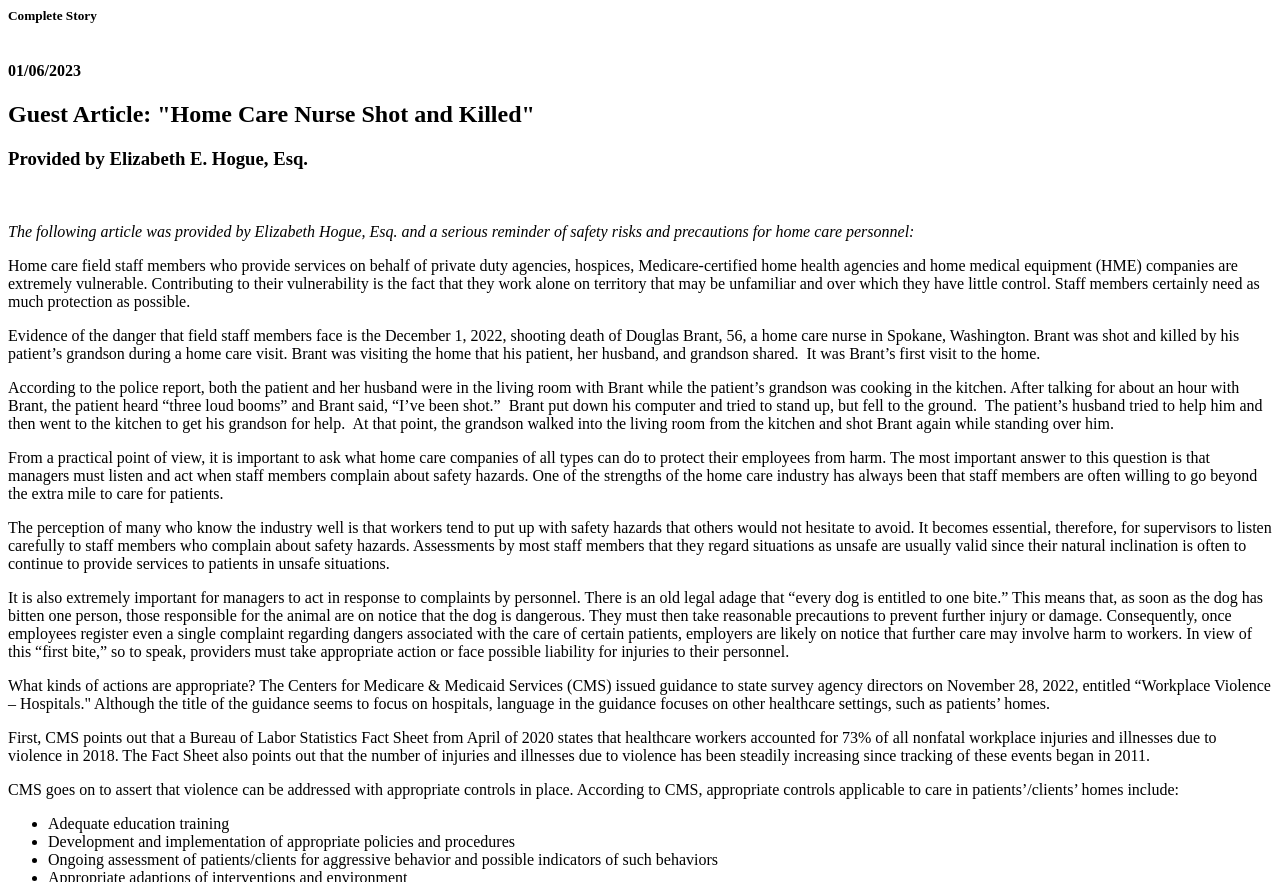Provide a short answer using a single word or phrase for the following question: 
What percentage of nonfatal workplace injuries and illnesses due to violence did healthcare workers account for in 2018?

73%